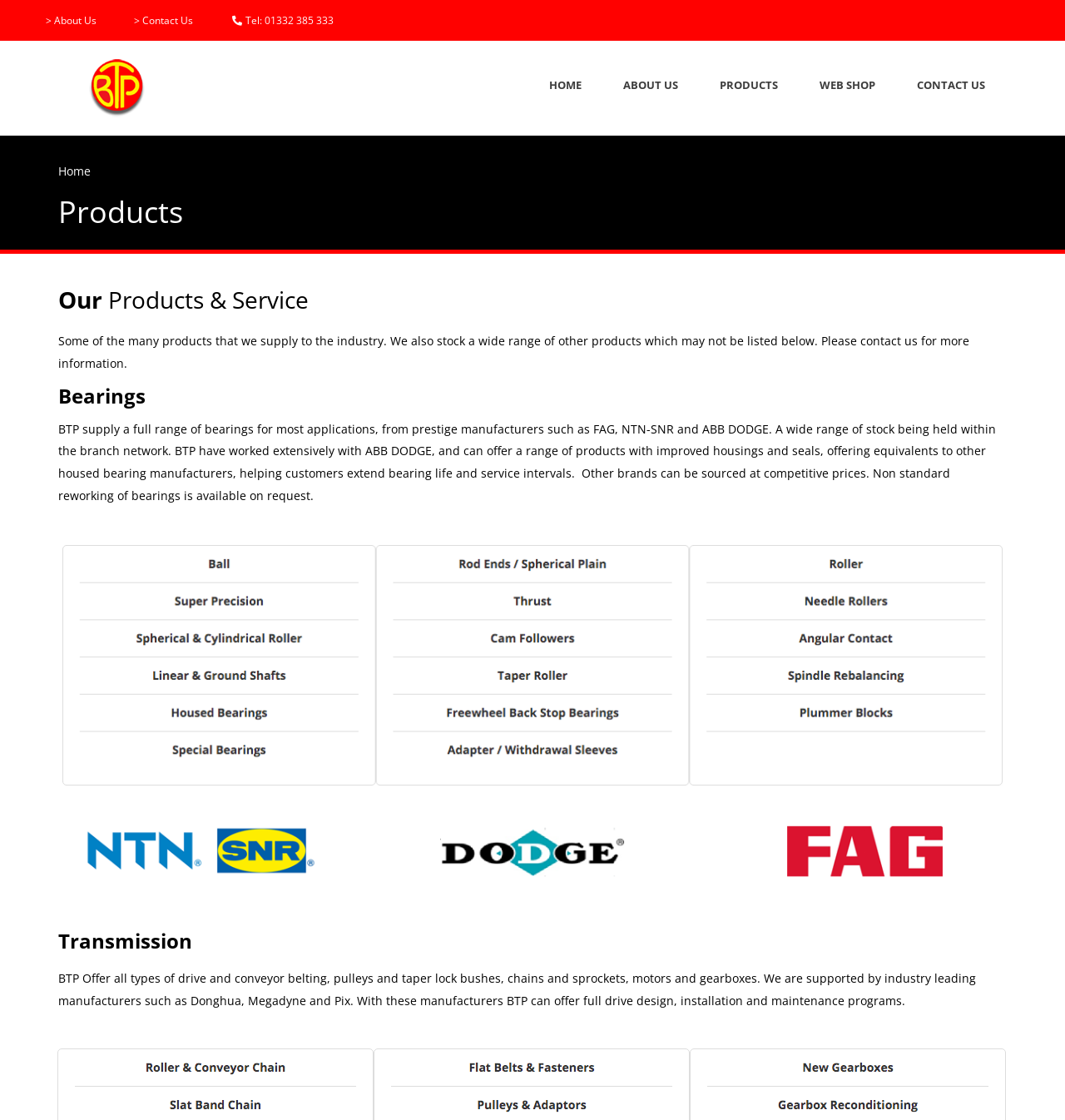What type of products does BTP LTD supply?
Respond to the question with a single word or phrase according to the image.

Bearings and transmission